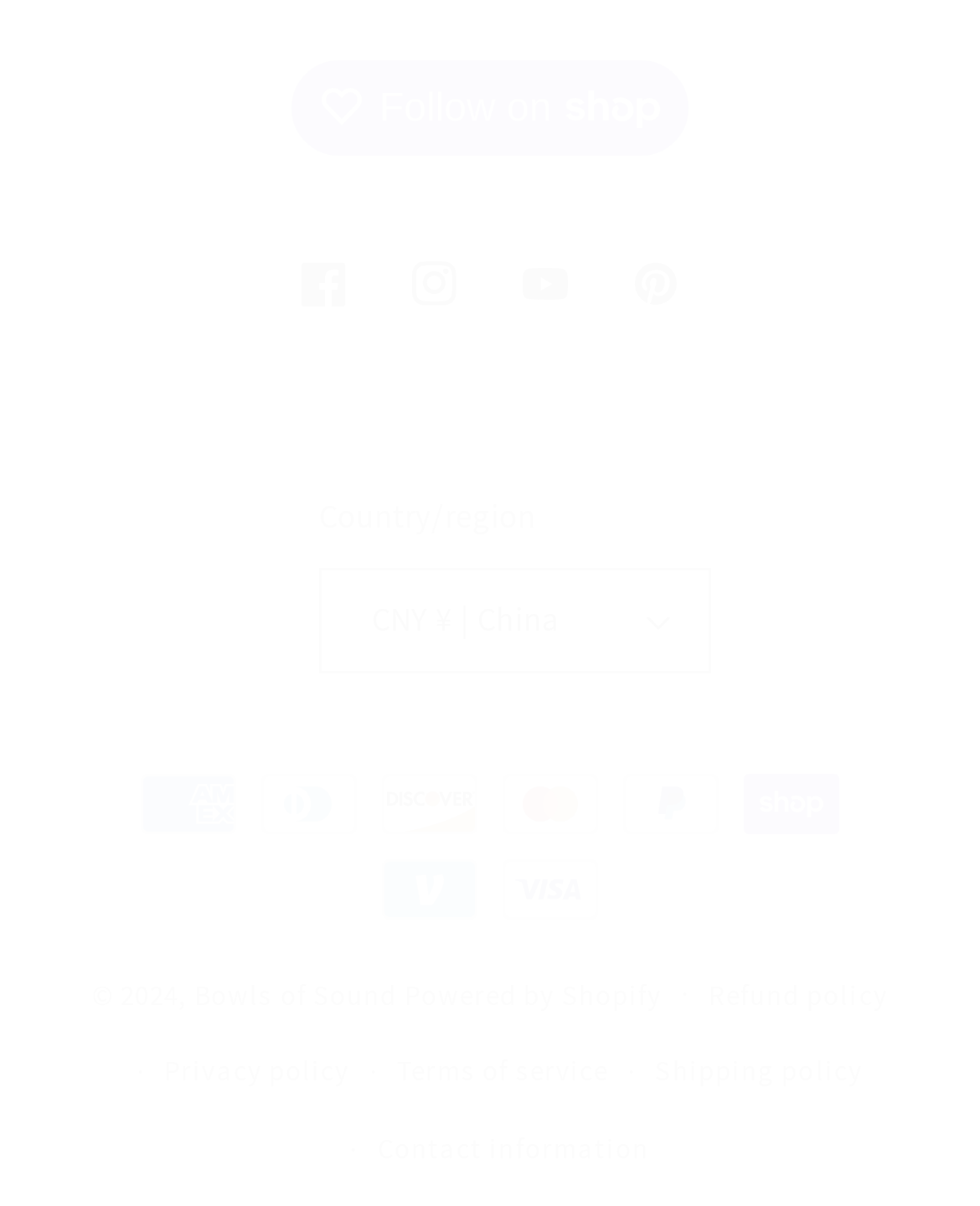Analyze the image and give a detailed response to the question:
How many payment methods are displayed?

I counted the number of image elements with descriptions of payment methods, such as 'American Express', 'Diners Club', etc., and found a total of 9 payment methods displayed.